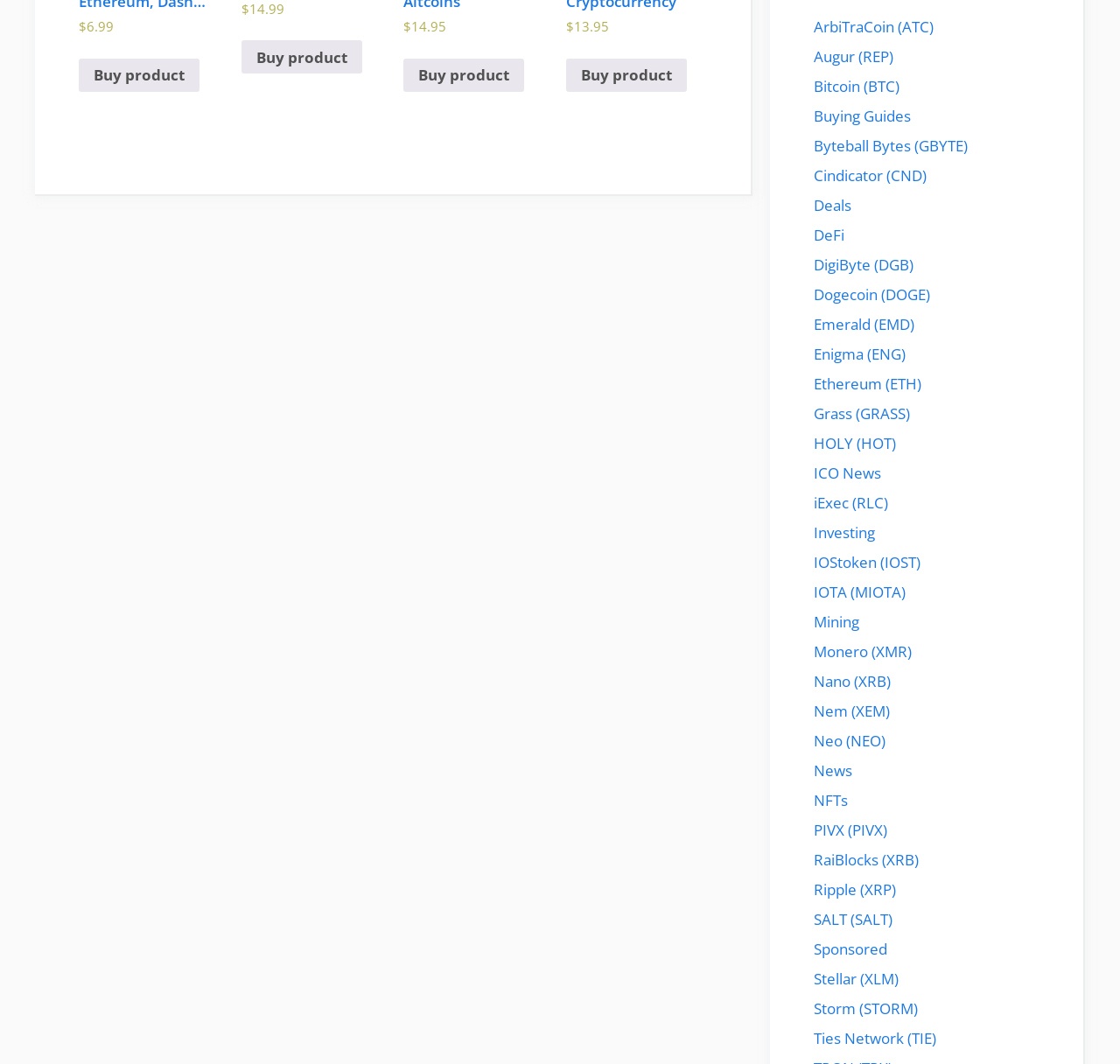Provide a brief response using a word or short phrase to this question:
What is the first cryptocurrency listed?

ArbiTraCoin (ATC)